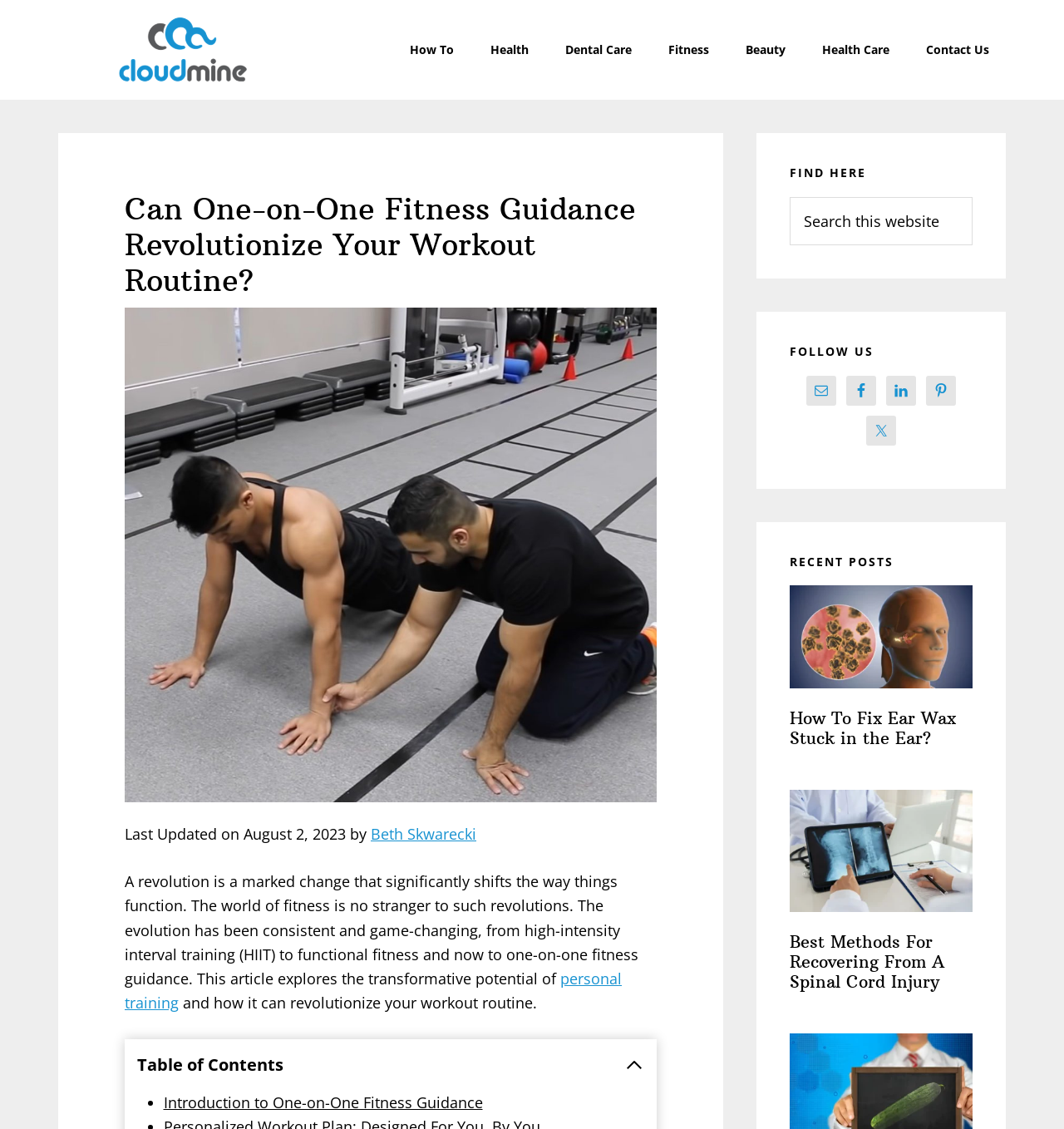Please identify and generate the text content of the webpage's main heading.

Can One-on-One Fitness Guidance Revolutionize Your Workout Routine?